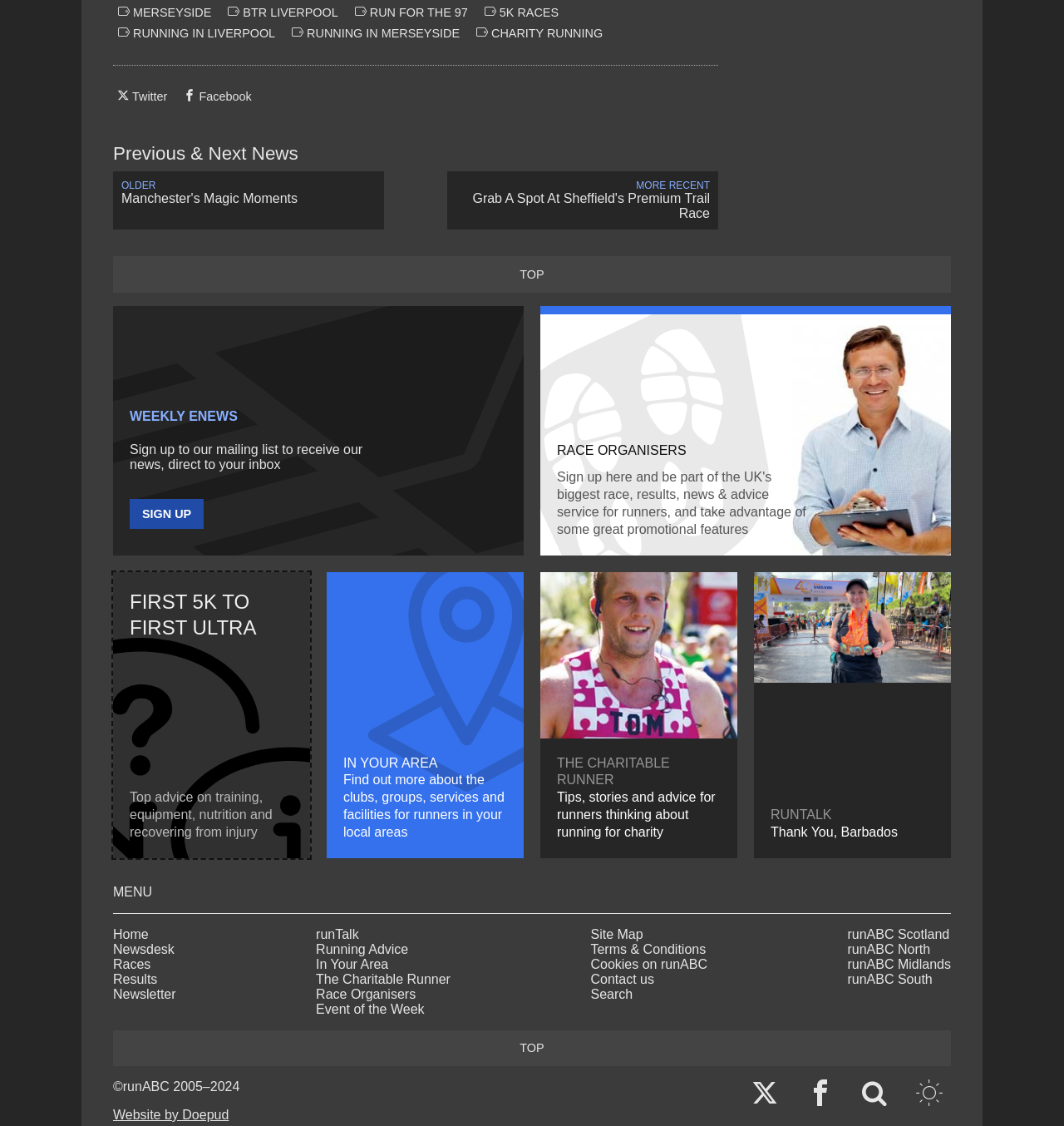Based on the element description run for the 97, identify the bounding box of the UI element in the given webpage screenshot. The coordinates should be in the format (top-left x, top-left y, bottom-right x, bottom-right y) and must be between 0 and 1.

[0.329, 0.001, 0.444, 0.02]